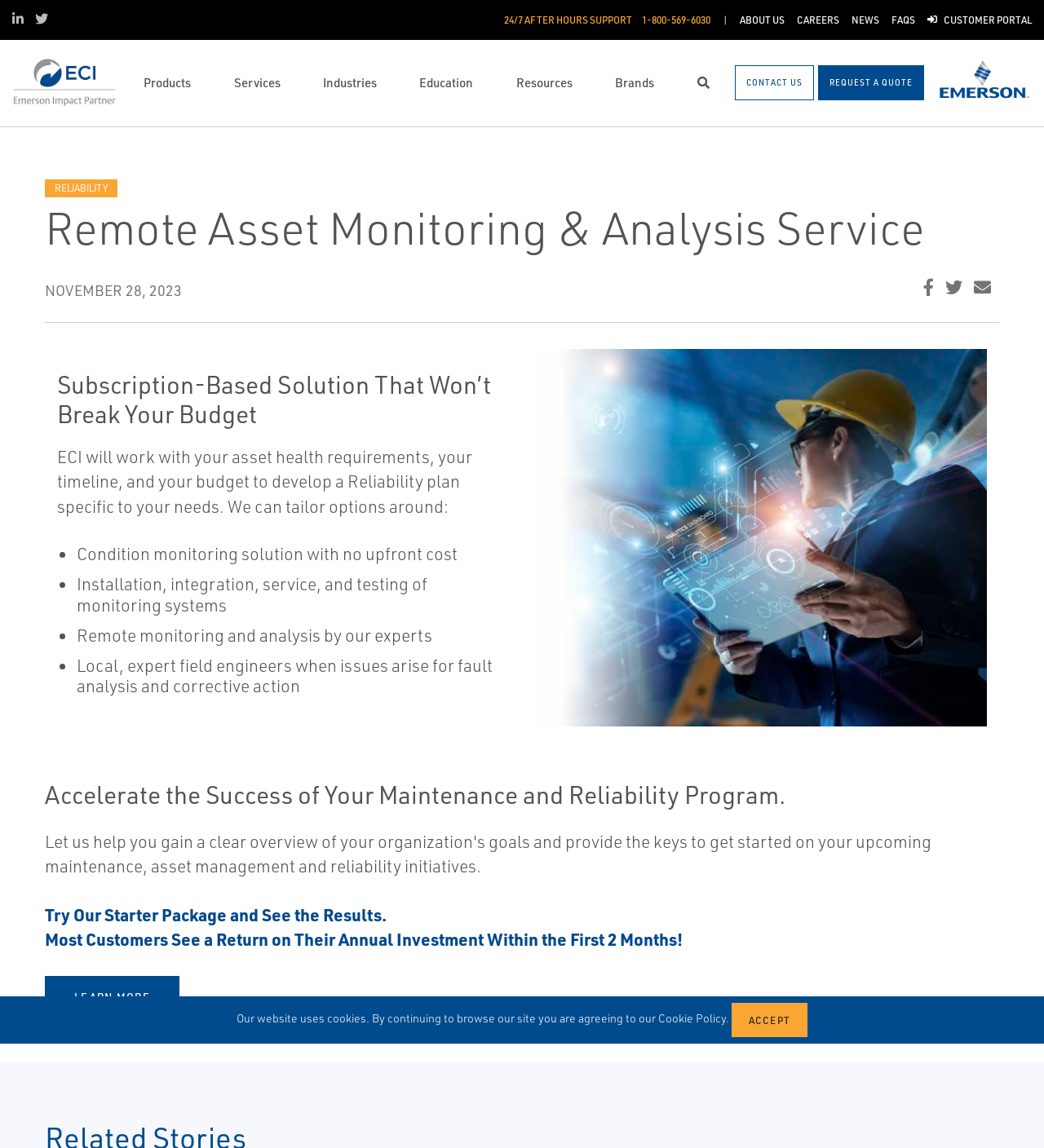Please extract the primary headline from the webpage.

Remote Asset Monitoring & Analysis Service